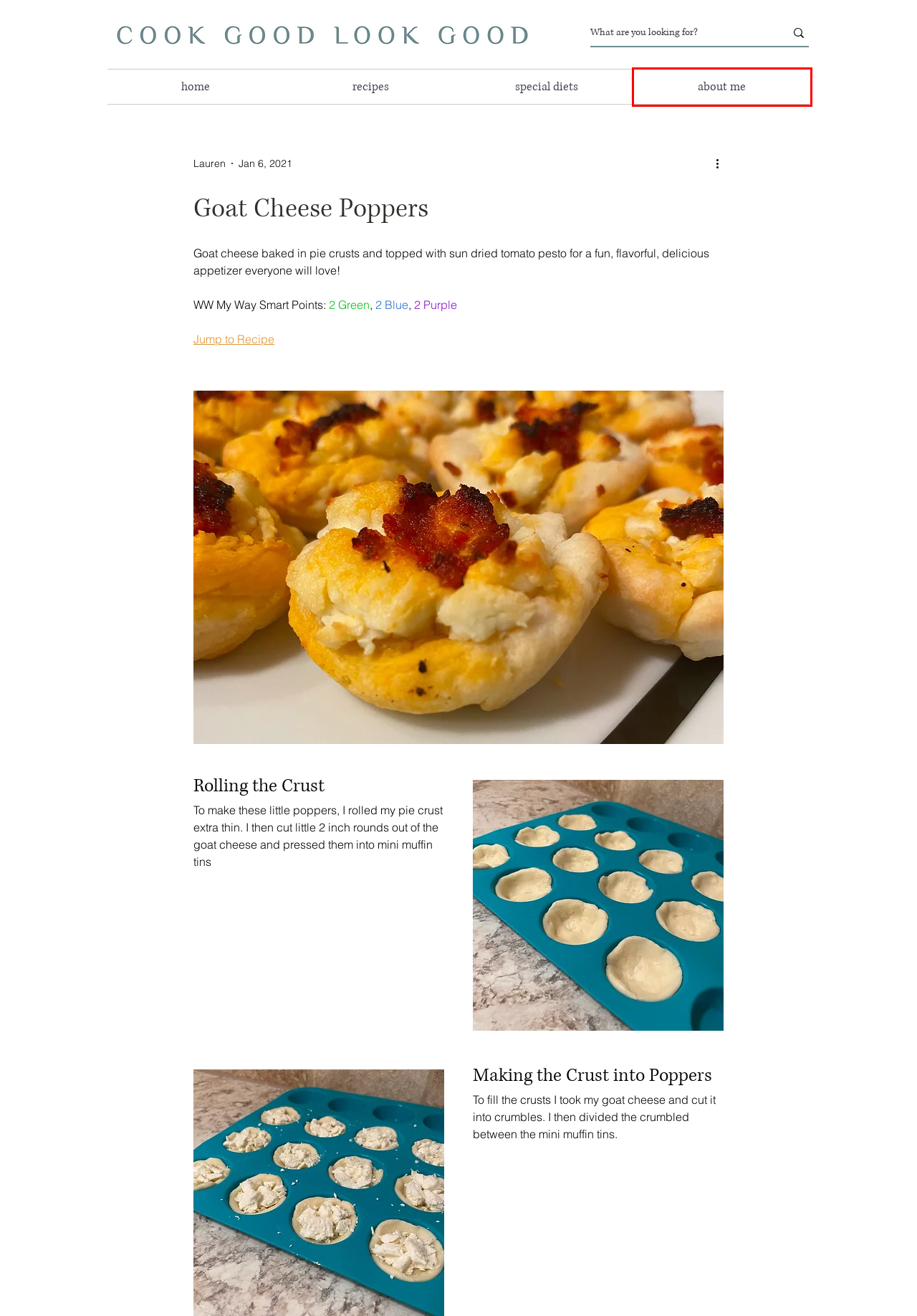Observe the screenshot of a webpage with a red bounding box around an element. Identify the webpage description that best fits the new page after the element inside the bounding box is clicked. The candidates are:
A. Recipes | Cook Good Look Good
B. BLOG | Cook Good Look Good
C. Goat Cheese | Cook Good Look Good
D. About Me | Cook Good Look Good
E. Sun-Dried | Cook Good Look Good
F. Healthy Recipes | Cook Good Look Good
G. Marinara | Cook Good Look Good
H. Poppers | Cook Good Look Good

D